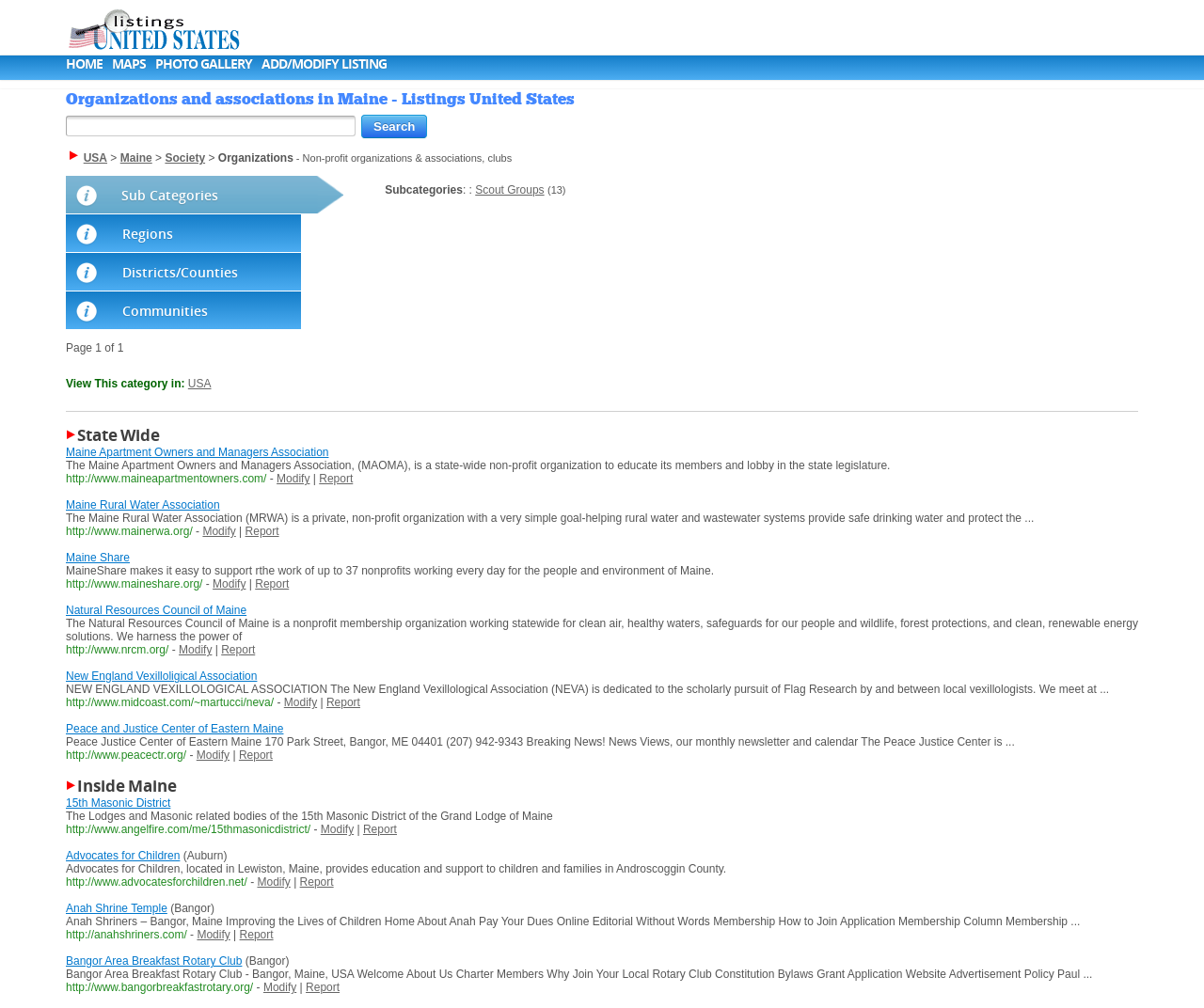Determine the bounding box coordinates for the region that must be clicked to execute the following instruction: "View photo gallery".

[0.129, 0.054, 0.209, 0.072]